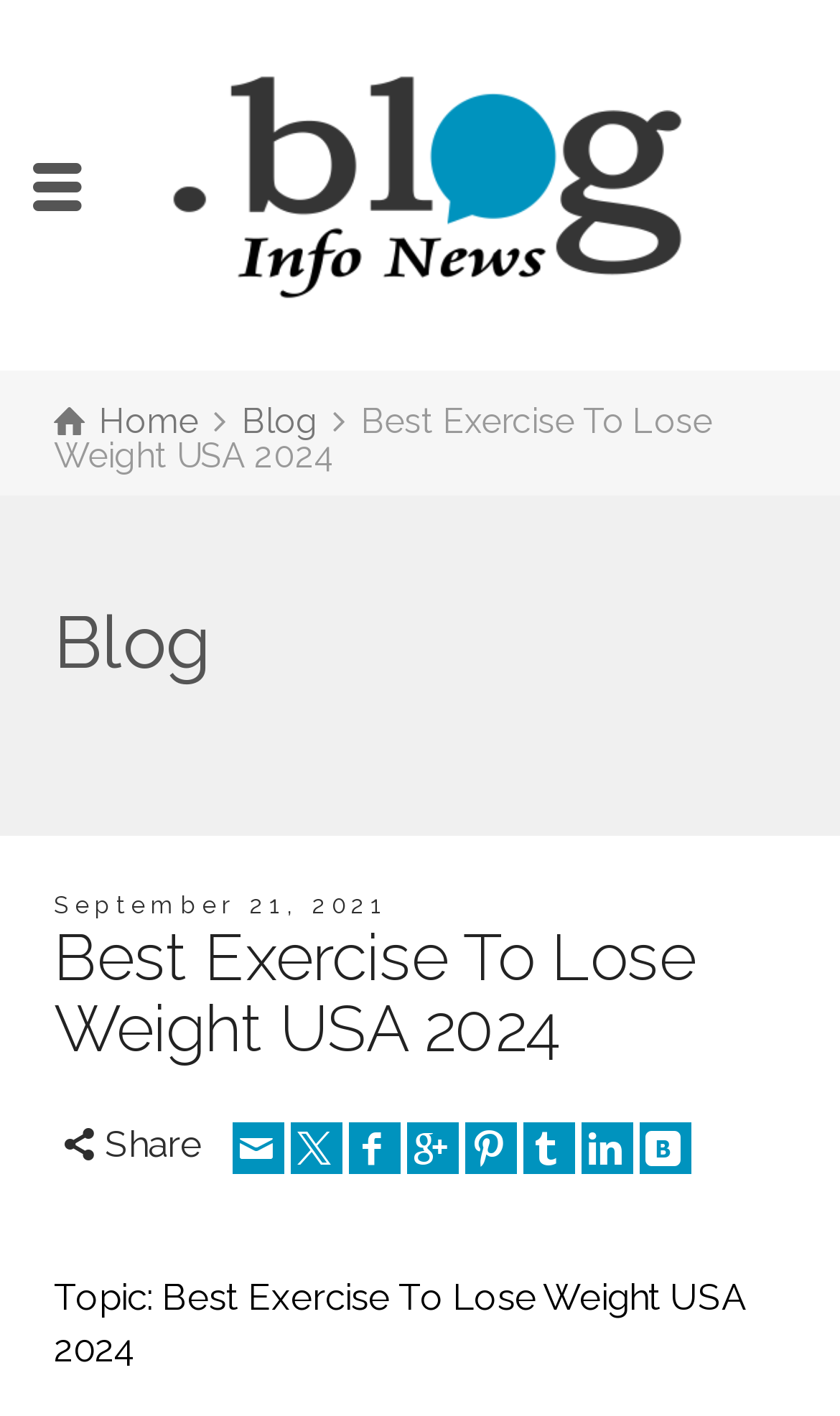Locate the bounding box coordinates of the region to be clicked to comply with the following instruction: "visit info news". The coordinates must be four float numbers between 0 and 1, in the form [left, top, right, bottom].

[0.179, 0.113, 0.821, 0.144]